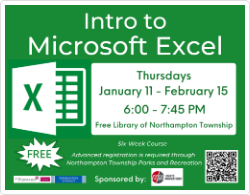Where will the classes take place?
Based on the image, answer the question with as much detail as possible.

The location of the classes can be obtained from the caption, which explicitly states that the classes will be held at the Free Library of Northampton Township.